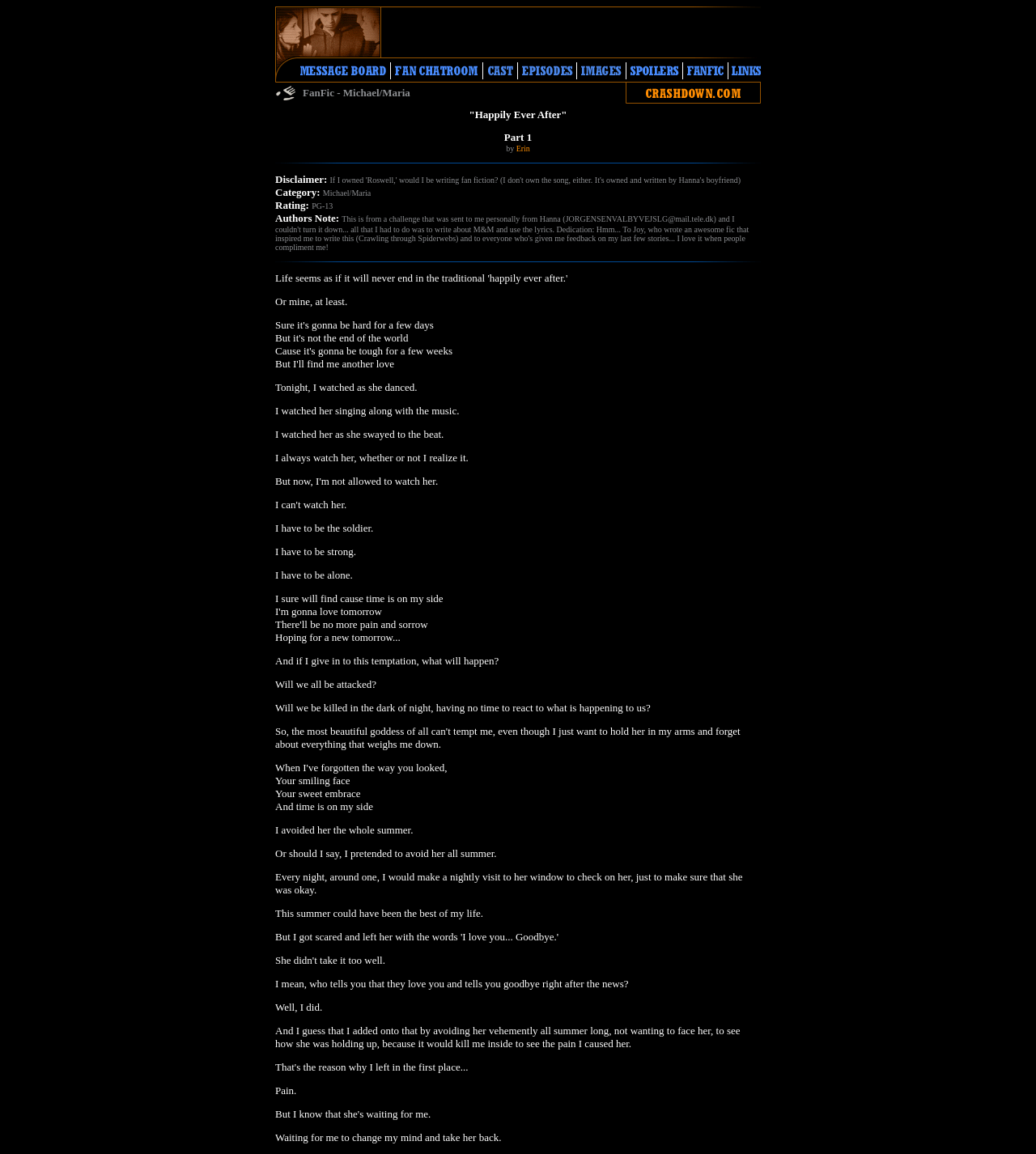What is the rating of the fan fiction?
We need a detailed and meticulous answer to the question.

The rating of the fan fiction can be found in the disclaimer section, where it is written 'Category: Michael/Maria Rating: PG-13'. This suggests that the fan fiction is suitable for readers aged 13 and above, but may contain some mature themes.